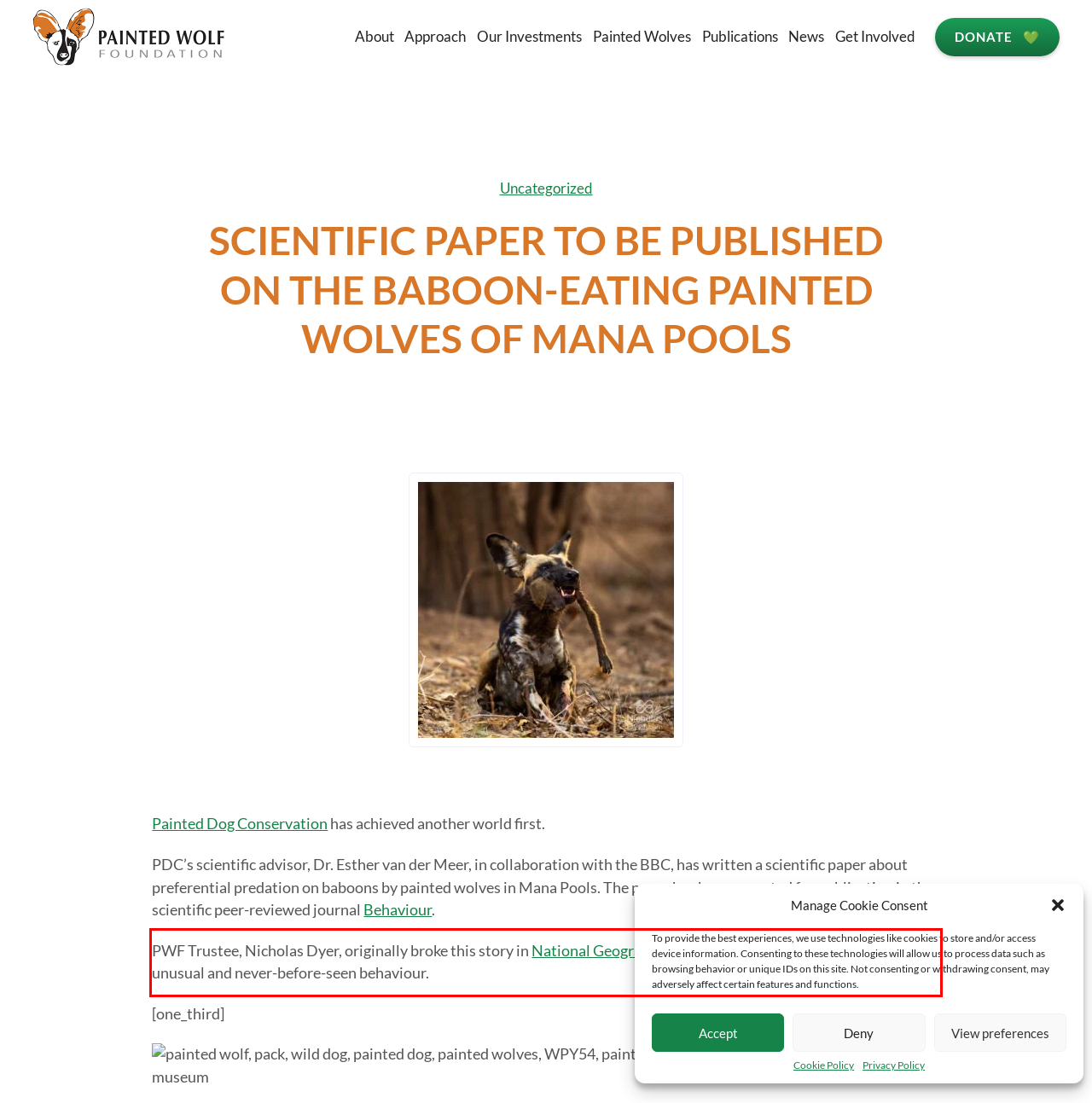You have a screenshot of a webpage with a UI element highlighted by a red bounding box. Use OCR to obtain the text within this highlighted area.

PWF Trustee, Nicholas Dyer, originally broke this story in National Geographic, featuring his stunning pictures of this unusual and never-before-seen behaviour.